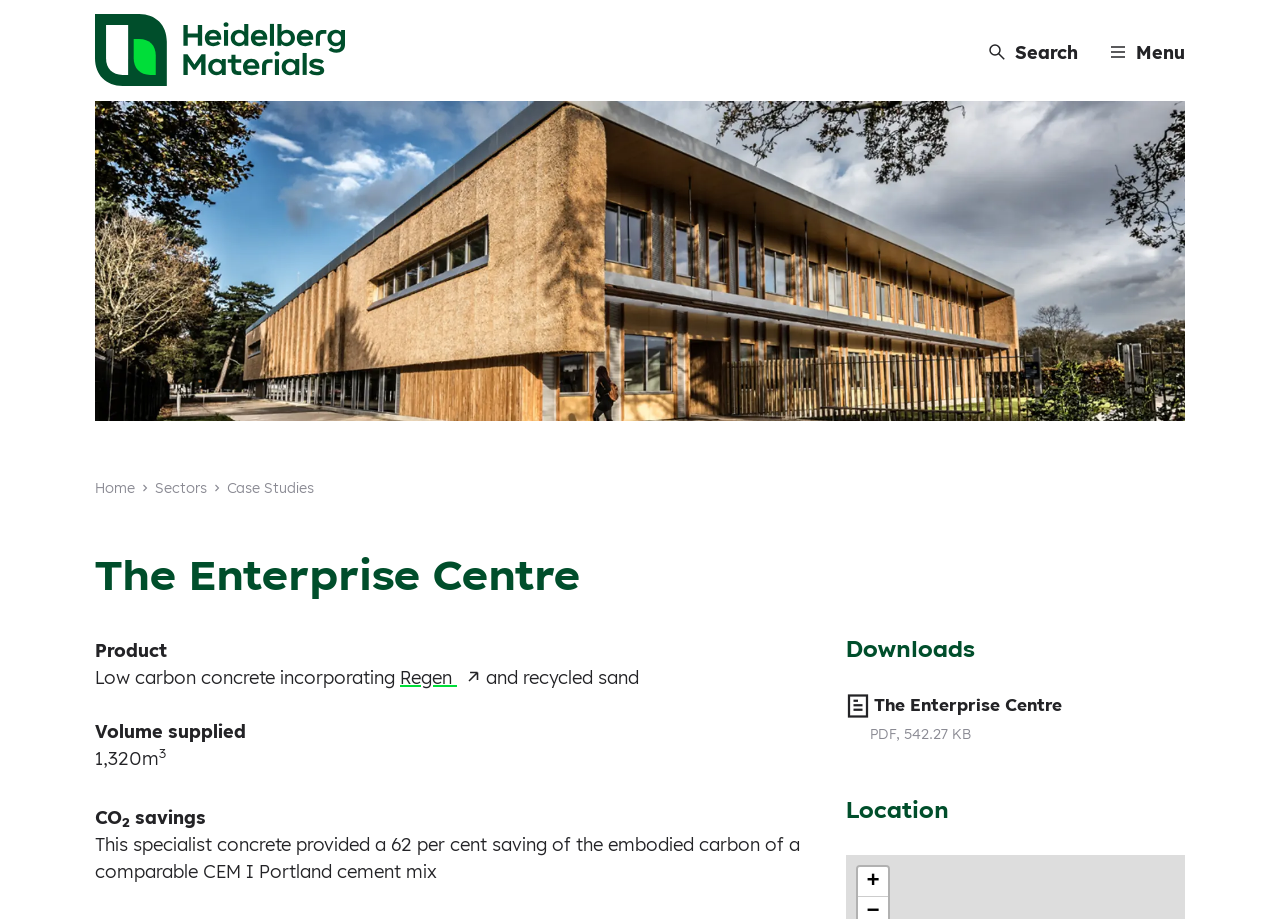Find the bounding box coordinates of the element to click in order to complete the given instruction: "Click the search button."

[0.773, 0.045, 0.842, 0.068]